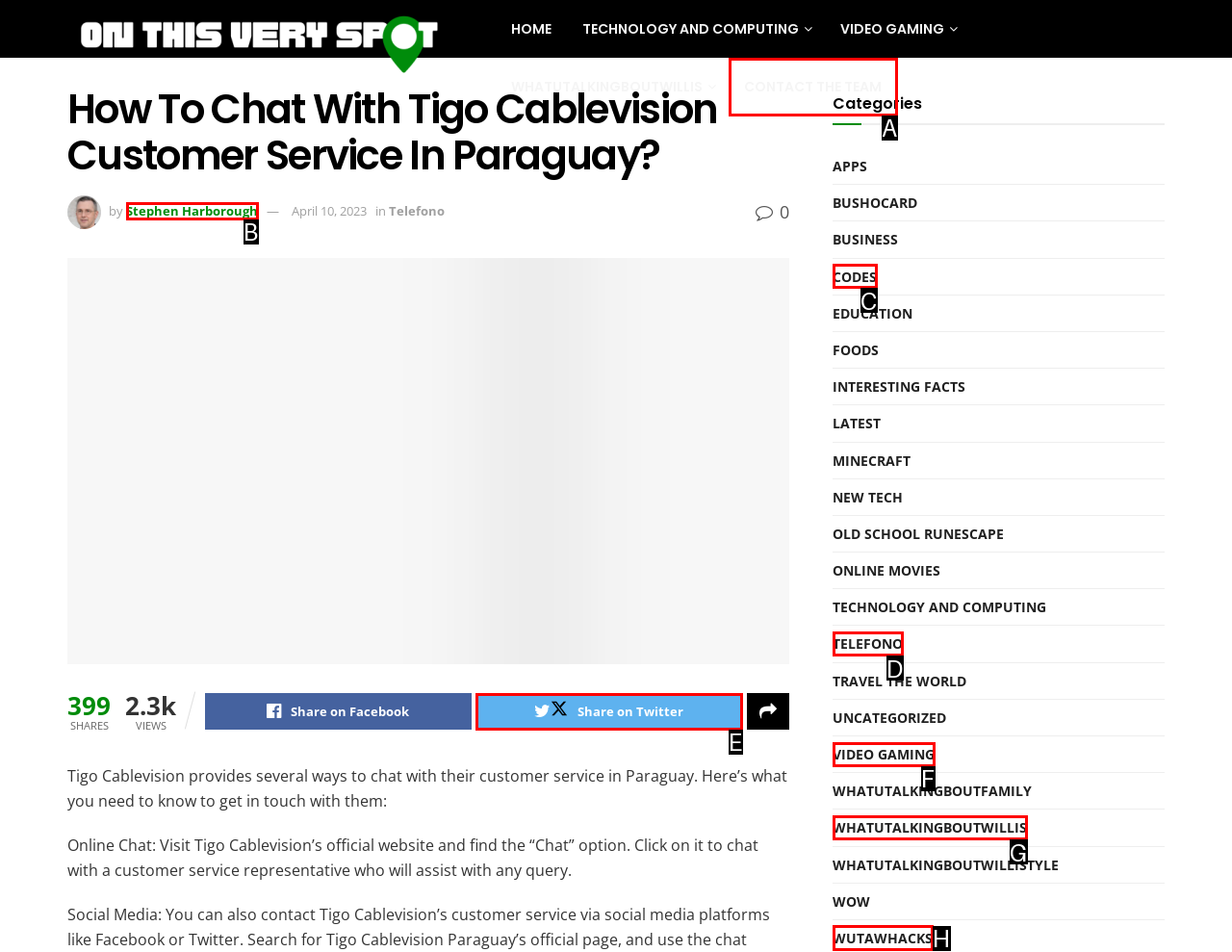From the given choices, determine which HTML element matches the description: Contact The Team. Reply with the appropriate letter.

A